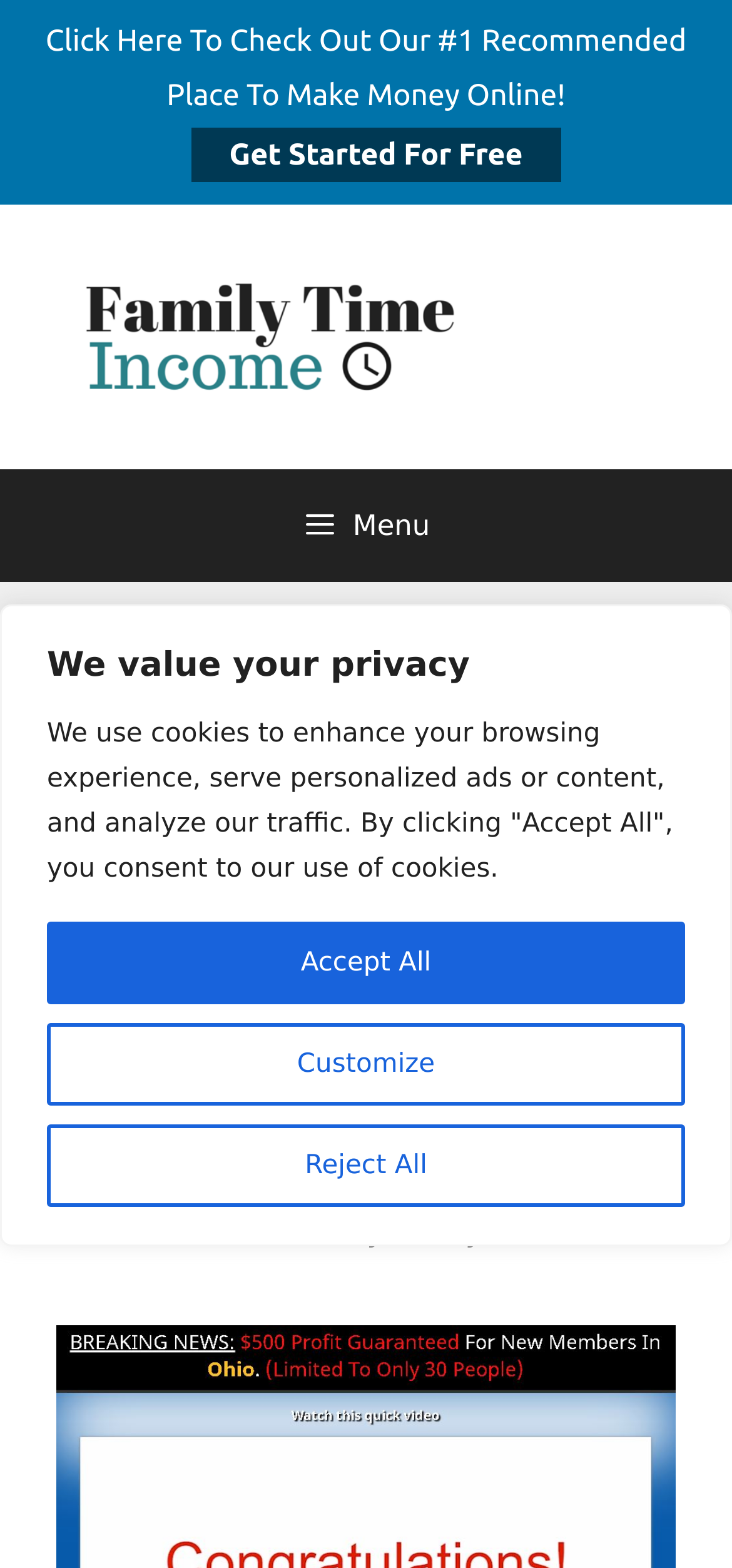Locate the bounding box coordinates of the element's region that should be clicked to carry out the following instruction: "Open the menu". The coordinates need to be four float numbers between 0 and 1, i.e., [left, top, right, bottom].

[0.0, 0.3, 1.0, 0.372]